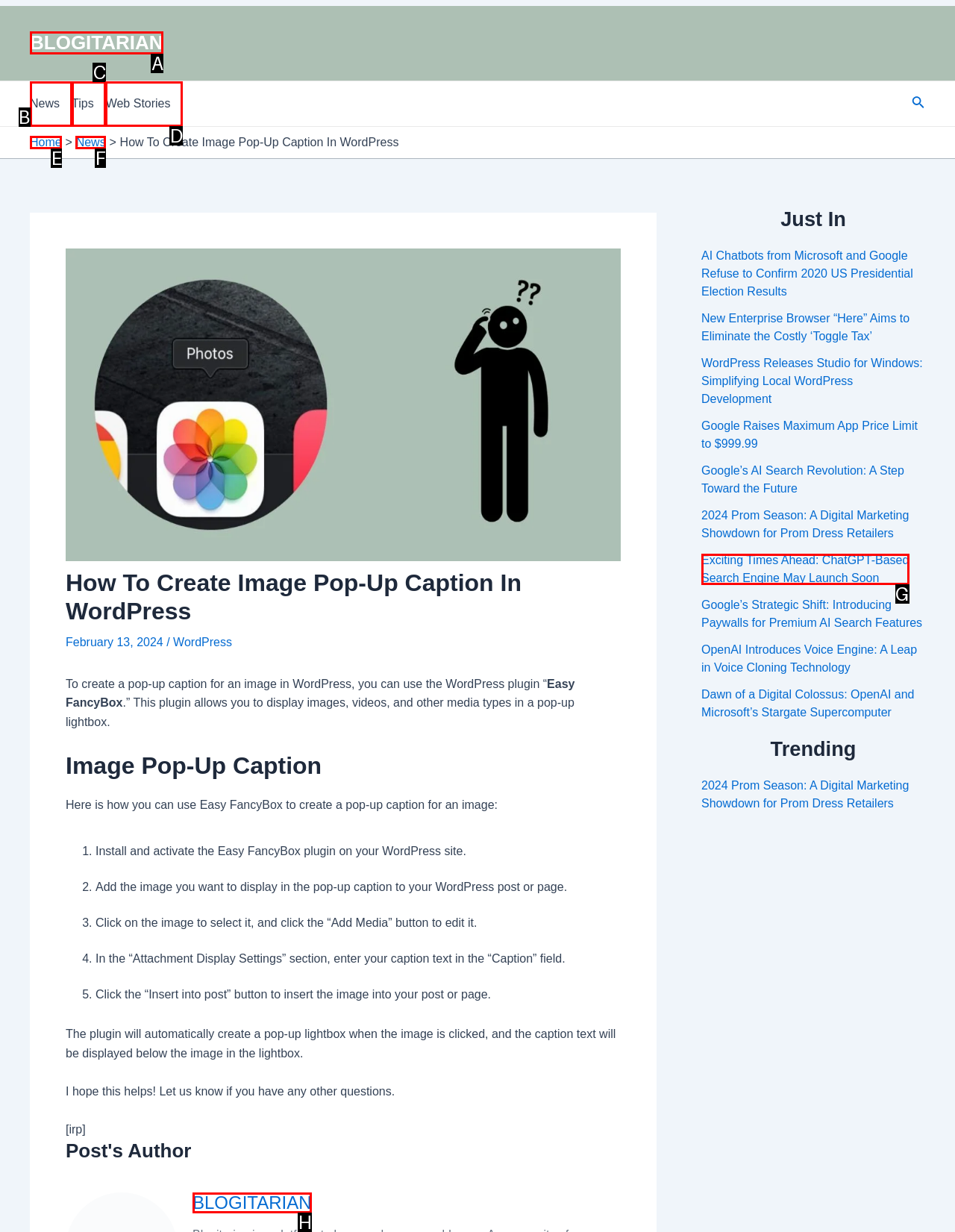Given the description: BLOGITARIAN
Identify the letter of the matching UI element from the options.

A